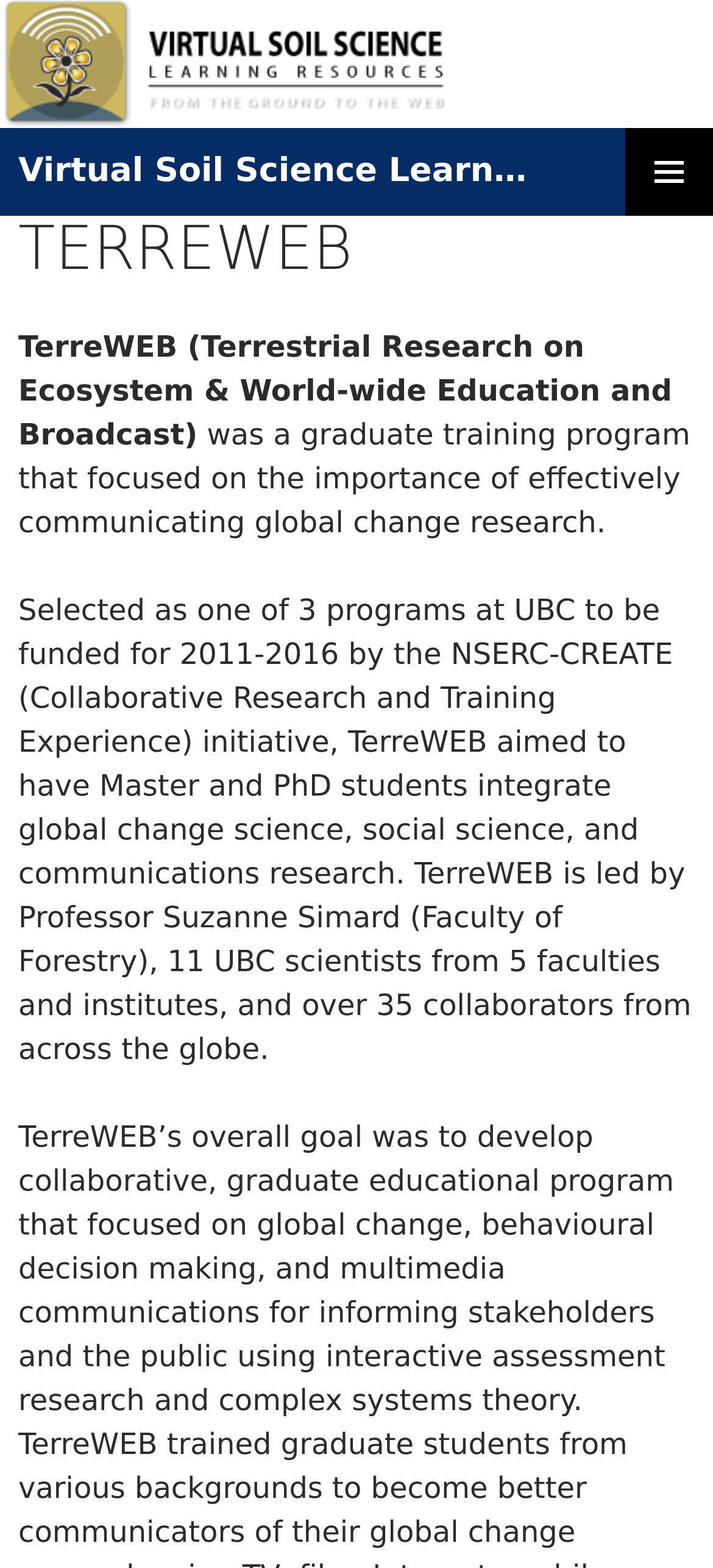Offer a detailed account of what is visible on the webpage.

The webpage is about TerreWEB, a virtual soil science learning resource. At the top left corner, there is a site logo image. Next to it, there is a heading that reads "Virtual Soil Science Learning Resources", which is also a link. On the top right corner, there is a button labeled "PRIMARY MENU". Below the logo and the heading, there is a link labeled "SKIP TO CONTENT".

Below the top section, there is a header area that spans the entire width of the page. Within this area, there is a heading that reads "TERREWEB" and three blocks of static text. The first block of text provides a brief description of TerreWEB, stating that it was a graduate training program focused on effectively communicating global change research. The second block of text explains that TerreWEB was funded by the NSERC-CREATE initiative and aimed to integrate global change science, social science, and communications research. The third block of text provides more details about the program, including its leadership and collaborators.